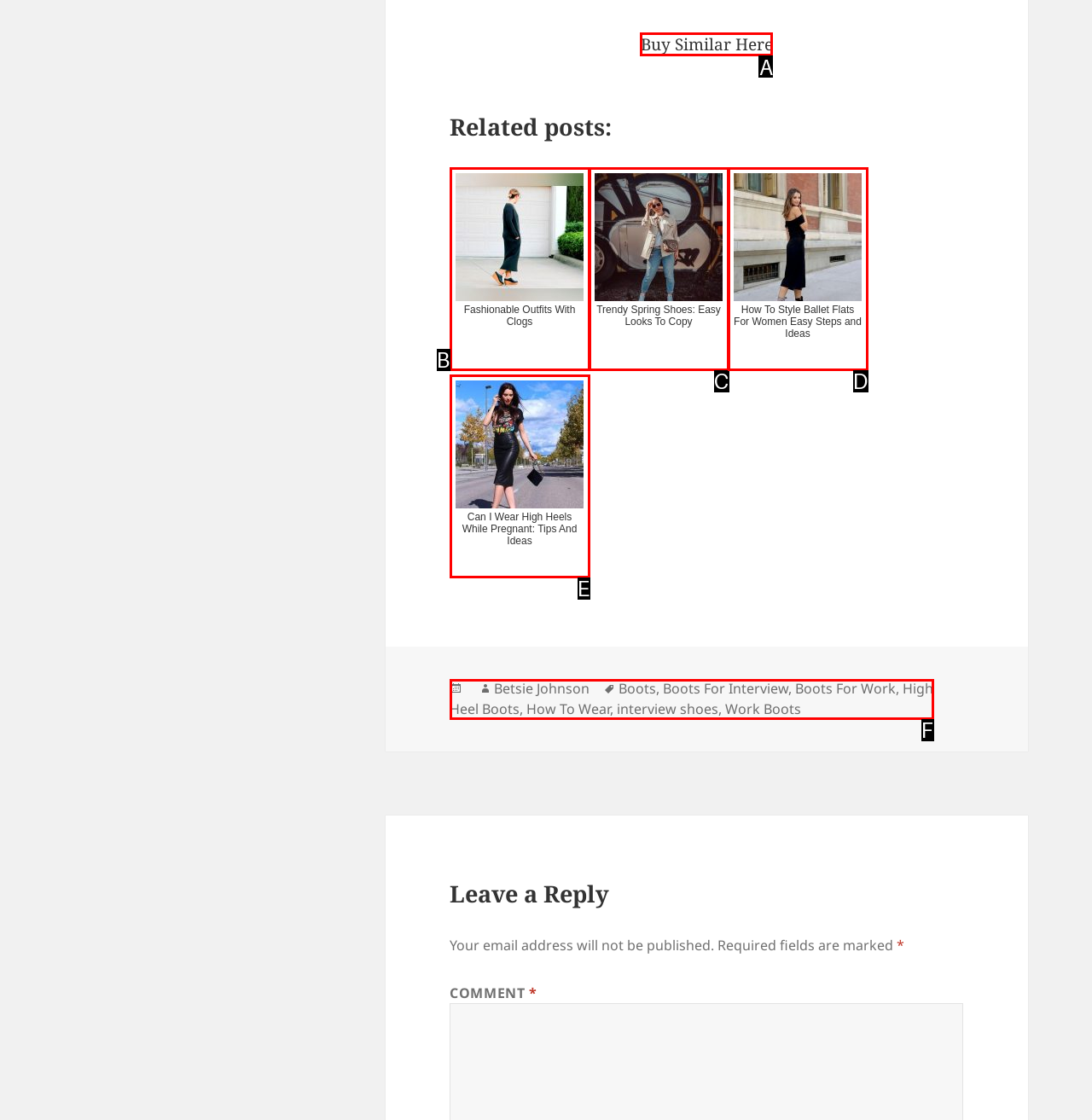Using the description: High Heel Boots, find the corresponding HTML element. Provide the letter of the matching option directly.

F